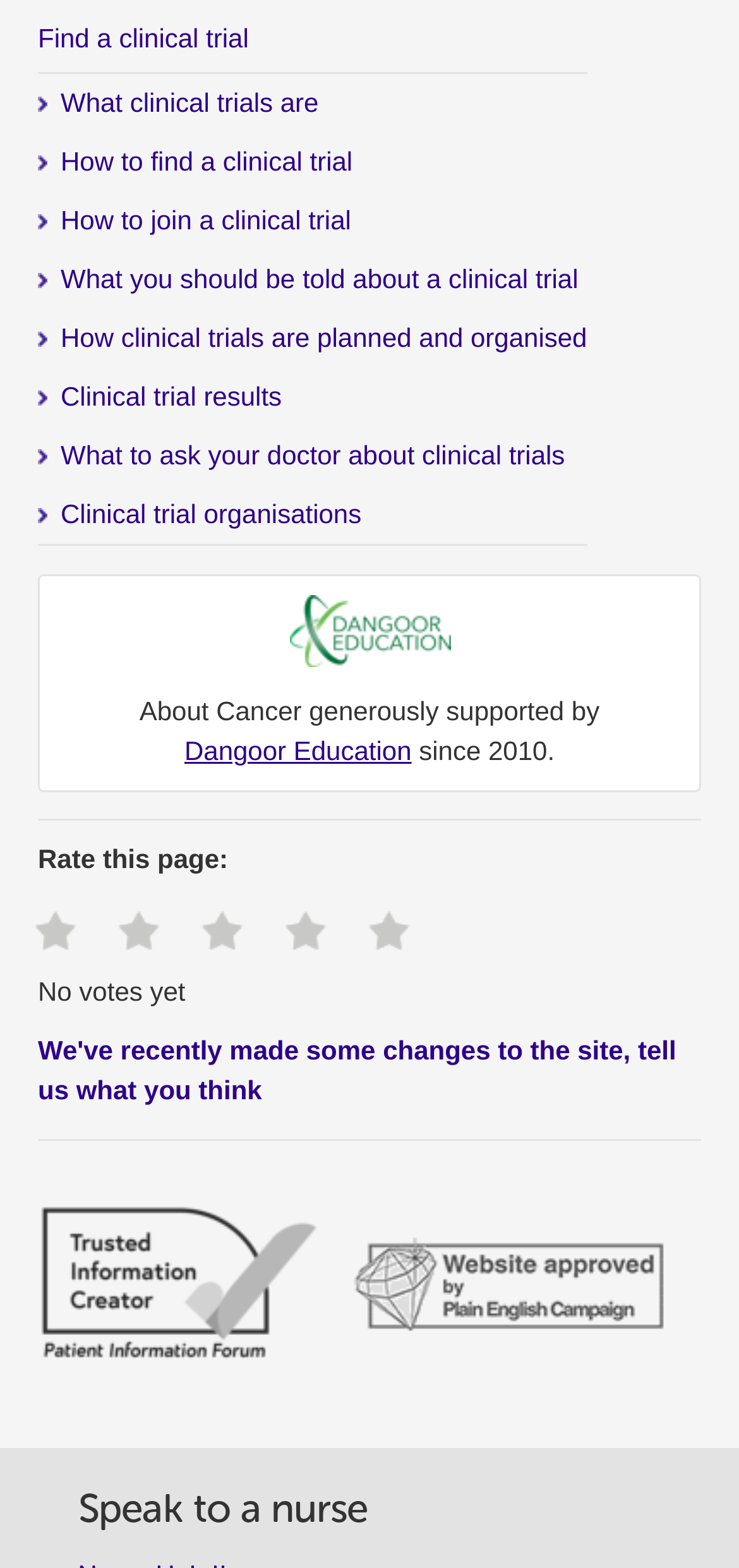Bounding box coordinates are specified in the format (top-left x, top-left y, bottom-right x, bottom-right y). All values are floating point numbers bounded between 0 and 1. Please provide the bounding box coordinate of the region this sentence describes: Clinical trial results

[0.051, 0.241, 0.794, 0.272]